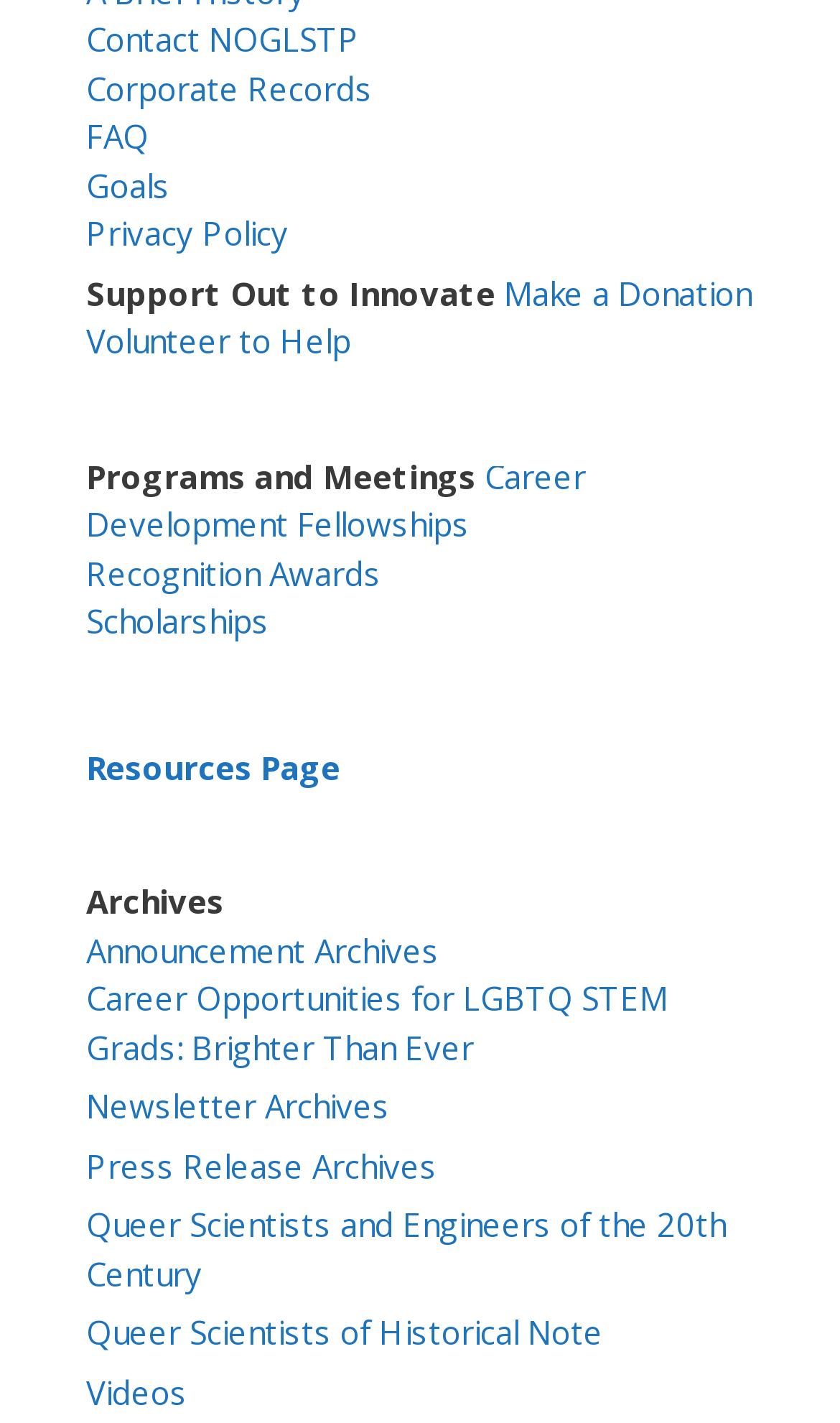Can you specify the bounding box coordinates of the area that needs to be clicked to fulfill the following instruction: "Read Announcement Archives"?

[0.103, 0.653, 0.523, 0.683]